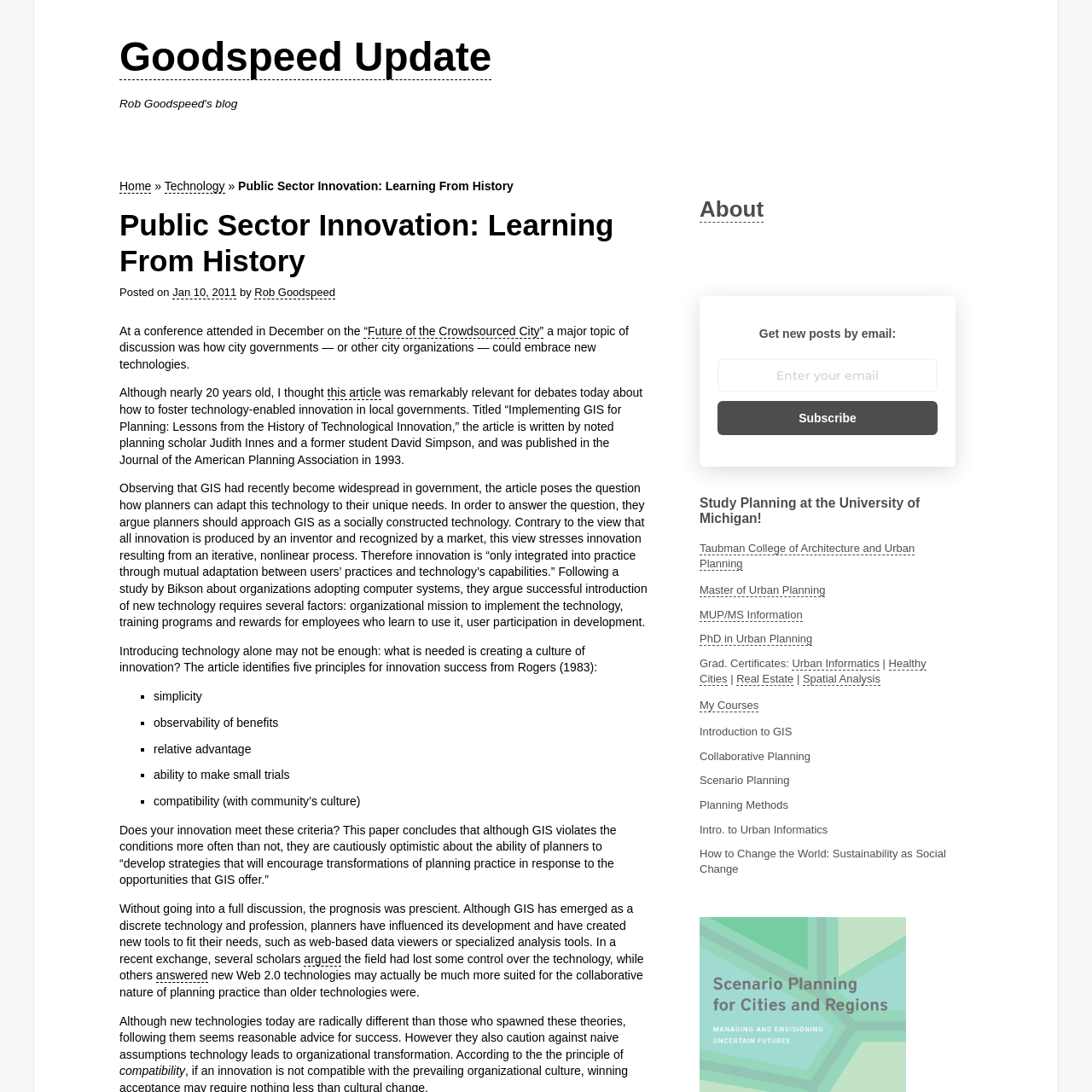Who is the author of the latest article?
Based on the screenshot, respond with a single word or phrase.

Rob Goodspeed